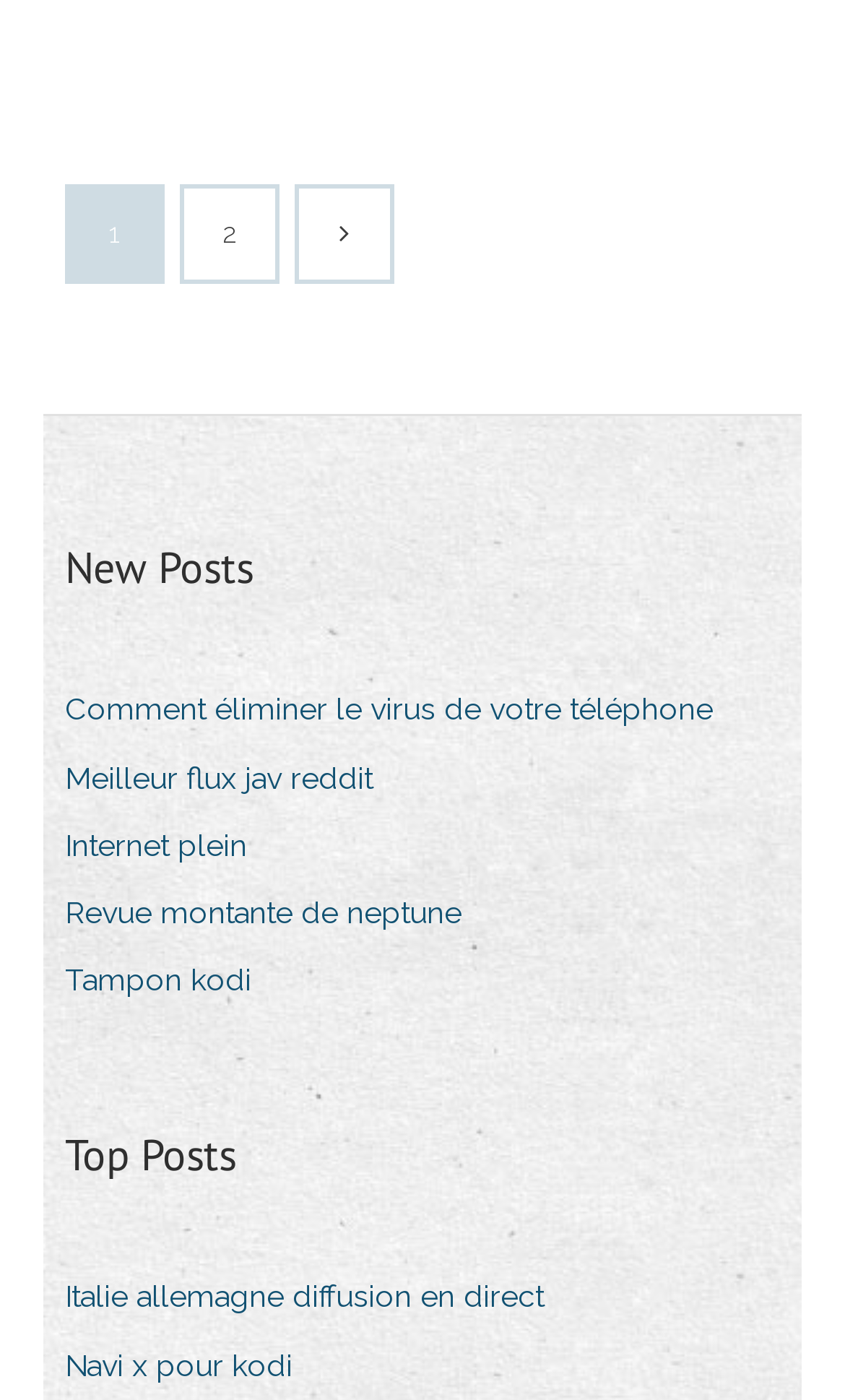Determine the bounding box coordinates for the region that must be clicked to execute the following instruction: "Click on the 'Comment éliminer le virus de votre téléphone' link".

[0.077, 0.487, 0.882, 0.529]